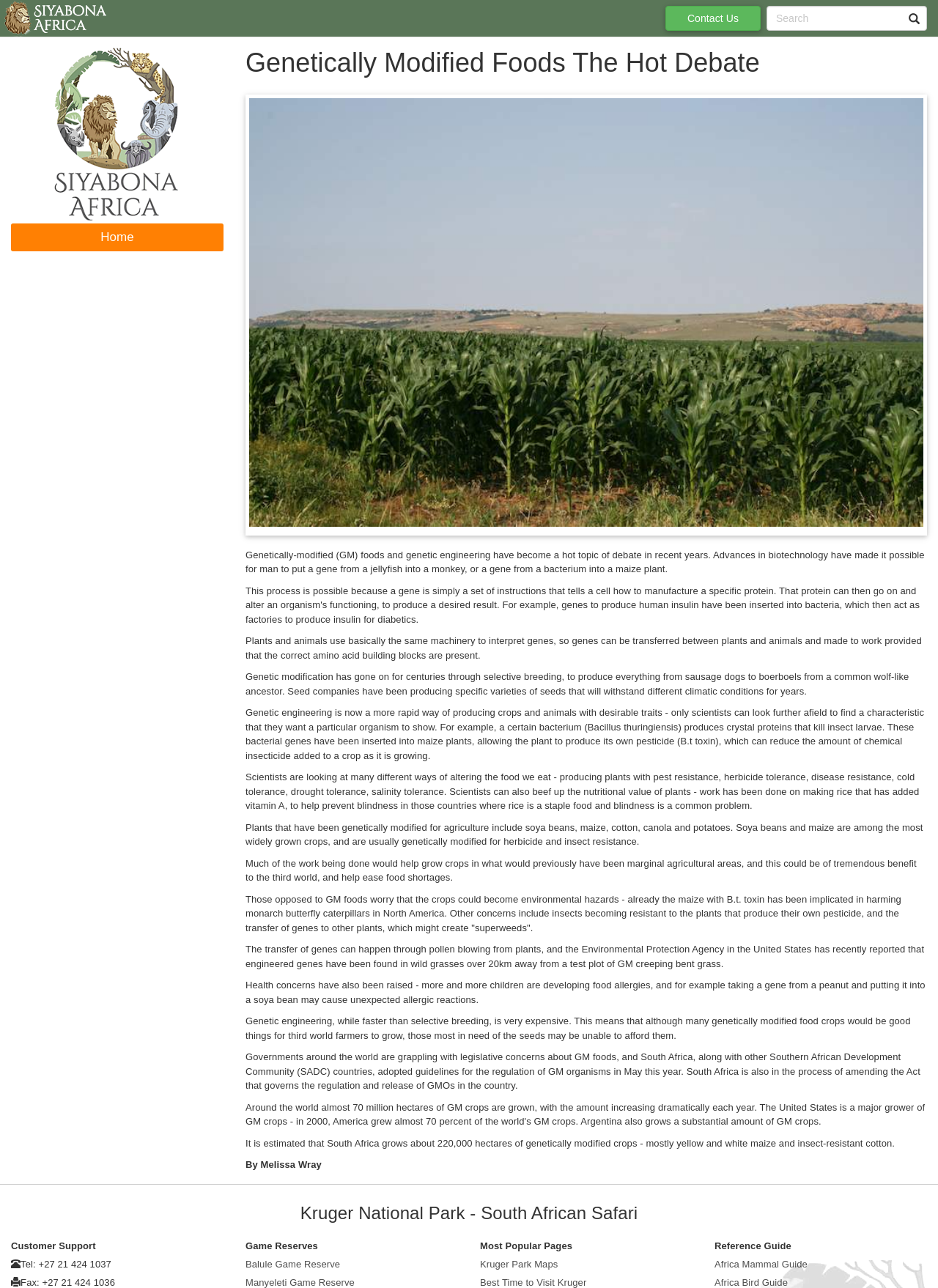Please answer the following query using a single word or phrase: 
What is the purpose of genetic engineering in agriculture?

To produce crops with desirable traits